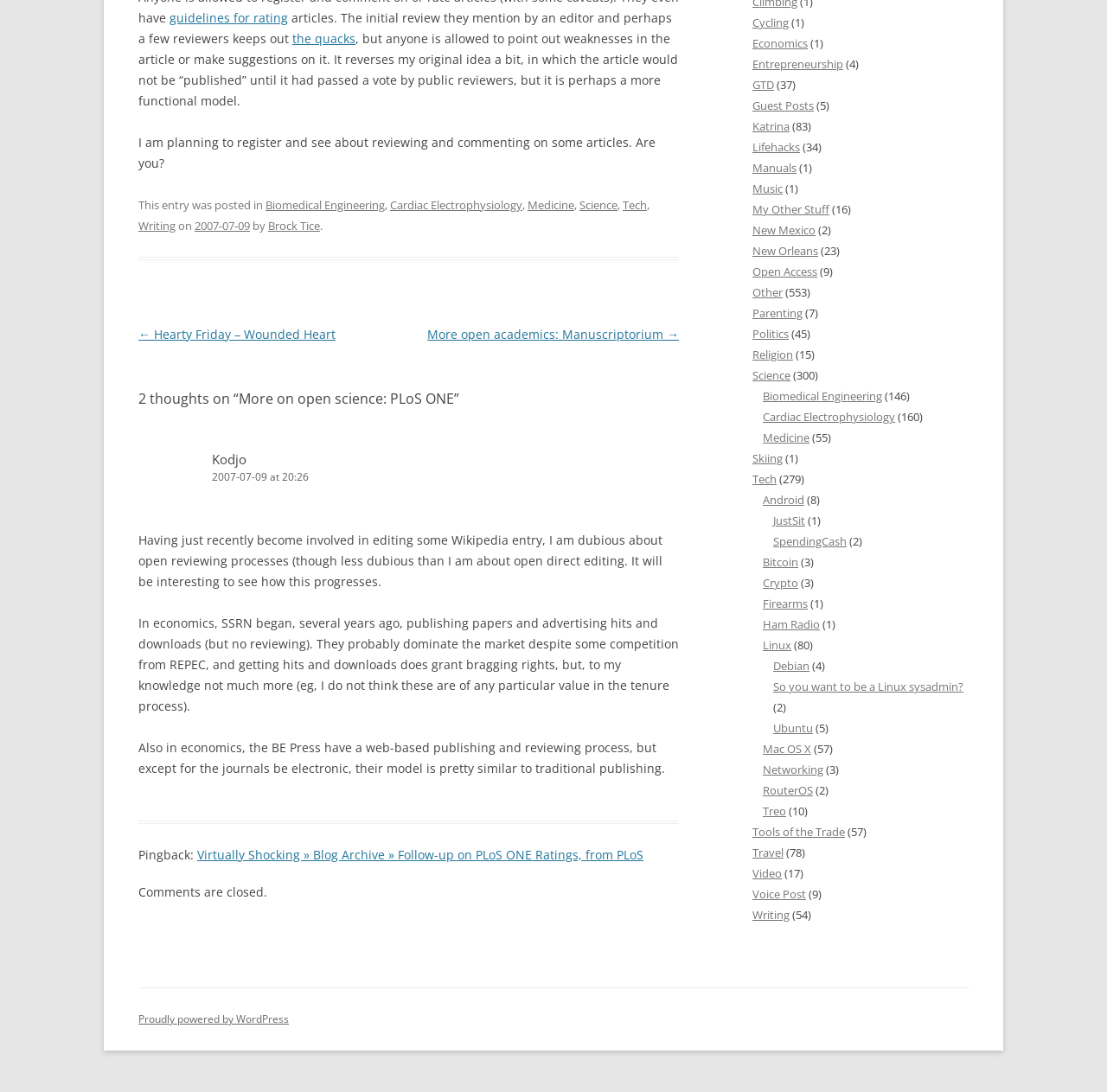Given the description "Mac OS X", determine the bounding box of the corresponding UI element.

[0.689, 0.679, 0.733, 0.693]